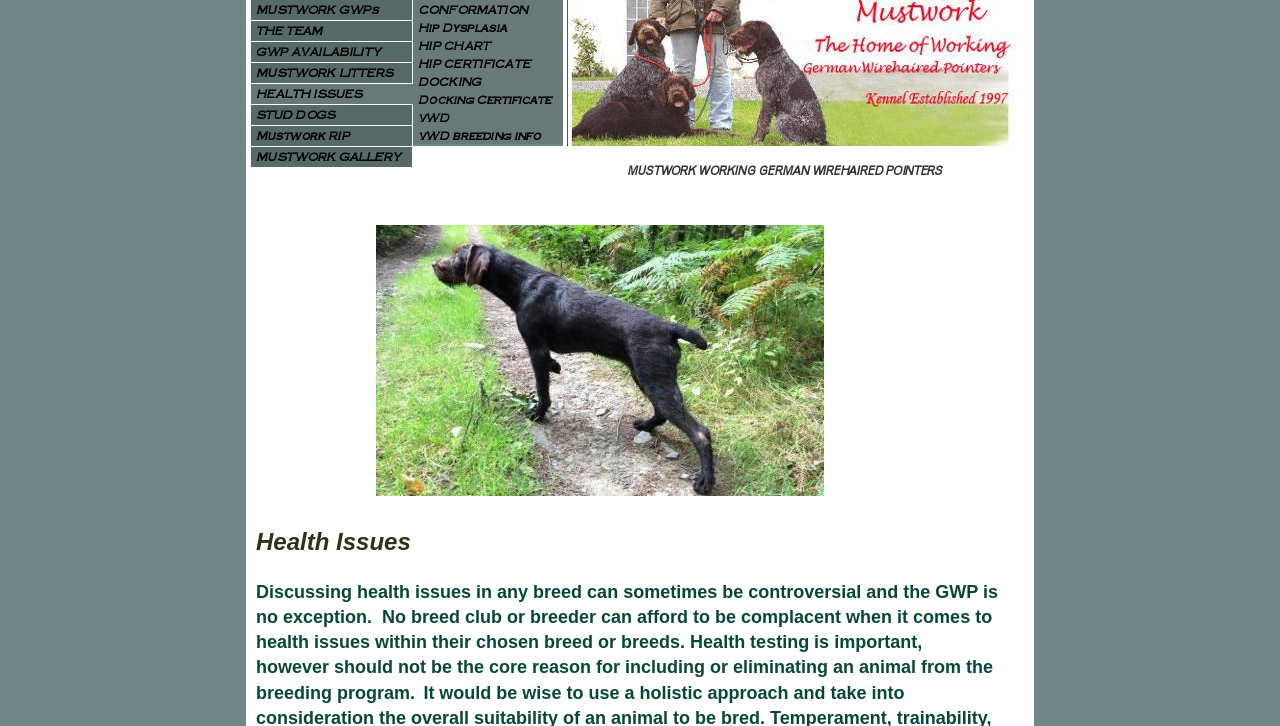Write an elaborate caption that captures the essence of the webpage.

This webpage is about a German Wirehaired Pointer kennel in the UK, focusing on health issues related to the breed. At the top, there is a navigation menu with multiple links, divided into three columns. The first column has 9 links, the second column has 8 links, and the third column is empty. 

Below the navigation menu, there are three blocks of whitespace, followed by a large image that takes up about half of the page's width. 

The main content of the page starts with a heading "Health Issues" and a paragraph discussing the importance of addressing health issues in the breed. The text explains that while health testing is crucial, it should not be the sole reason for including or excluding an animal from the breeding program.